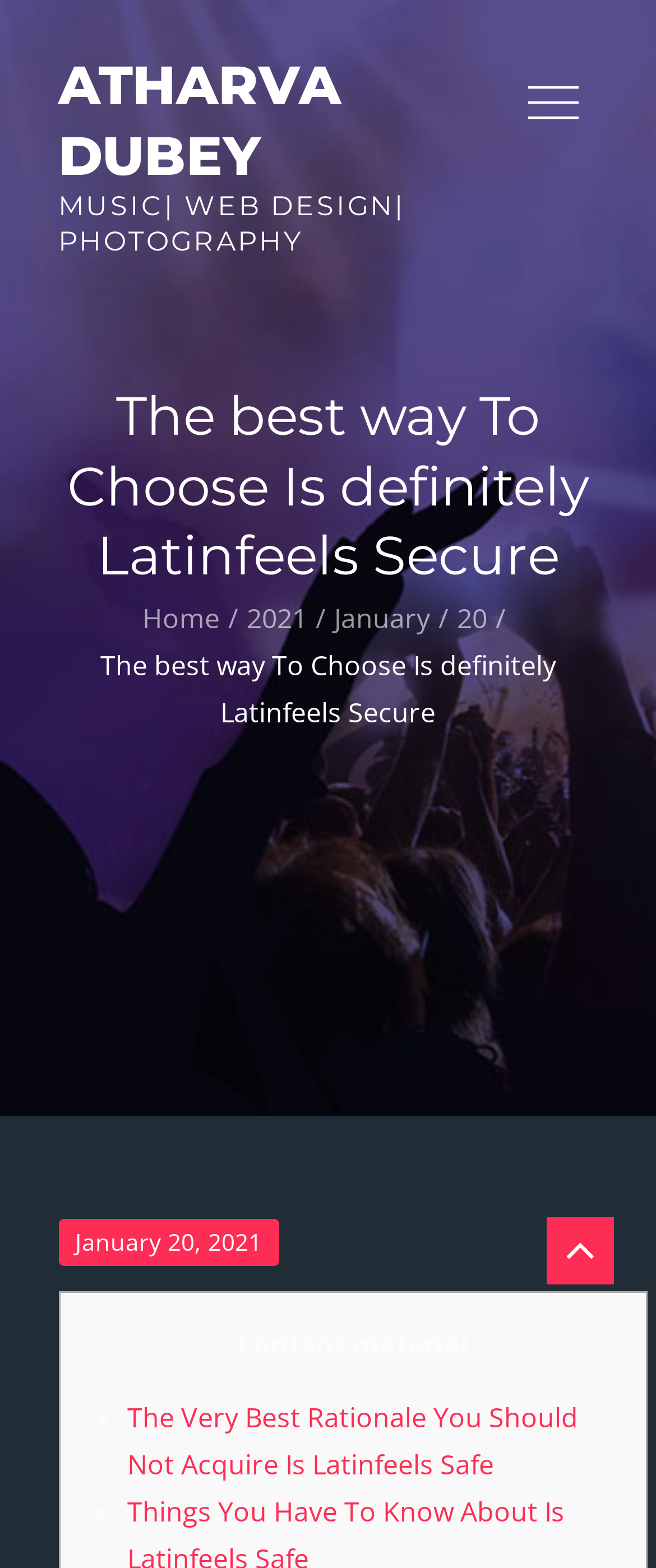Explain the webpage in detail, including its primary components.

The webpage appears to be a blog post or article page. At the top, there is a button on the right side, and a link to "ATHARVA DUBEY" on the left side, accompanied by a brief description "MUSIC| WEB DESIGN| PHOTOGRAPHY". Below this section, there is a heading that reads "The best way To Choose Is definitely Latinfeels Secure". 

Under the heading, there is a navigation section with breadcrumbs, consisting of links to "Home", "2021", "January", and "20". To the right of the breadcrumbs, there is a repeated title "The best way To Choose Is definitely Latinfeels Secure". 

Further down, there is a section with the post's metadata, including the text "Posted on" and a link to the date "January 20, 2021", which also contains a time element. Below this, there is a section labeled "Content material". 

The main content of the page appears to be a list of items, marked with bullet points. The first item is a link to another article titled "The Very Best Rationale You Should Not Acquire Is Latinfeels Safe". There is likely more content below this, but it is not shown in the provided accessibility tree.